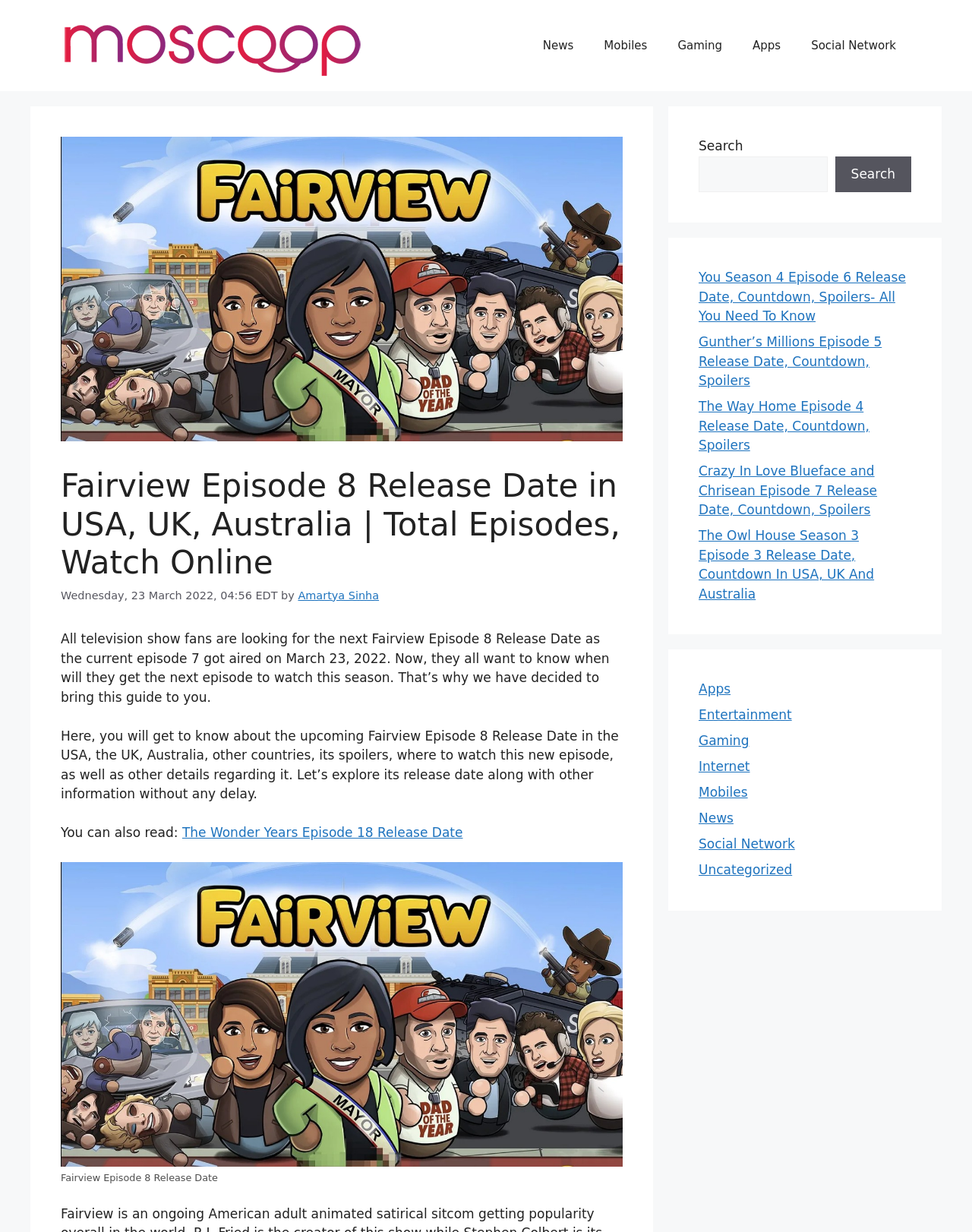What is the current episode of Fairview?
Carefully analyze the image and provide a thorough answer to the question.

The answer can be found in the paragraph that starts with 'All television show fans are looking for the next Fairview Episode 8 Release Date as the current episode 7 got aired on March 23, 2022.' This paragraph indicates that the current episode of Fairview is episode 7.